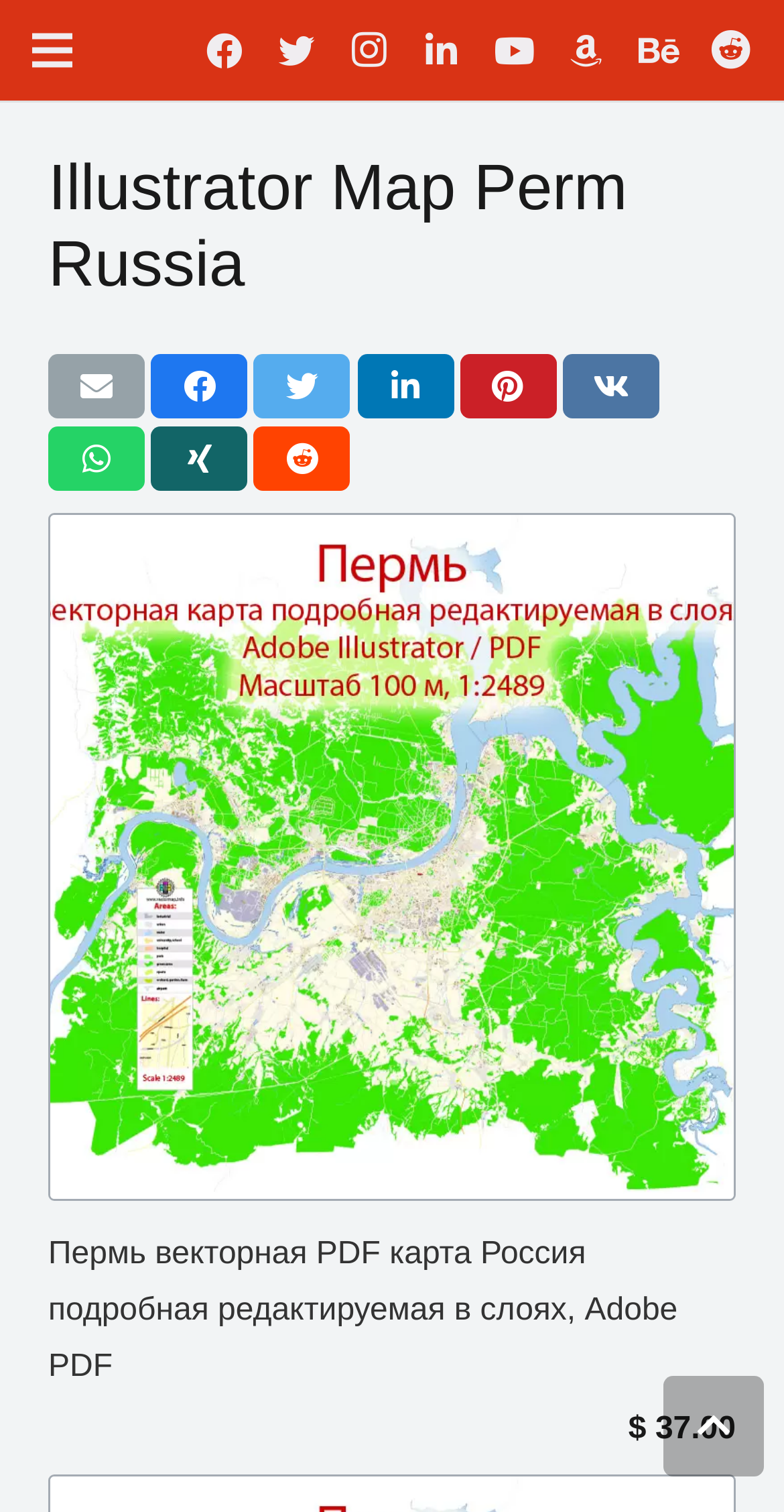Please identify the bounding box coordinates of the area that needs to be clicked to follow this instruction: "Share this on Twitter".

[0.332, 0.009, 0.425, 0.057]